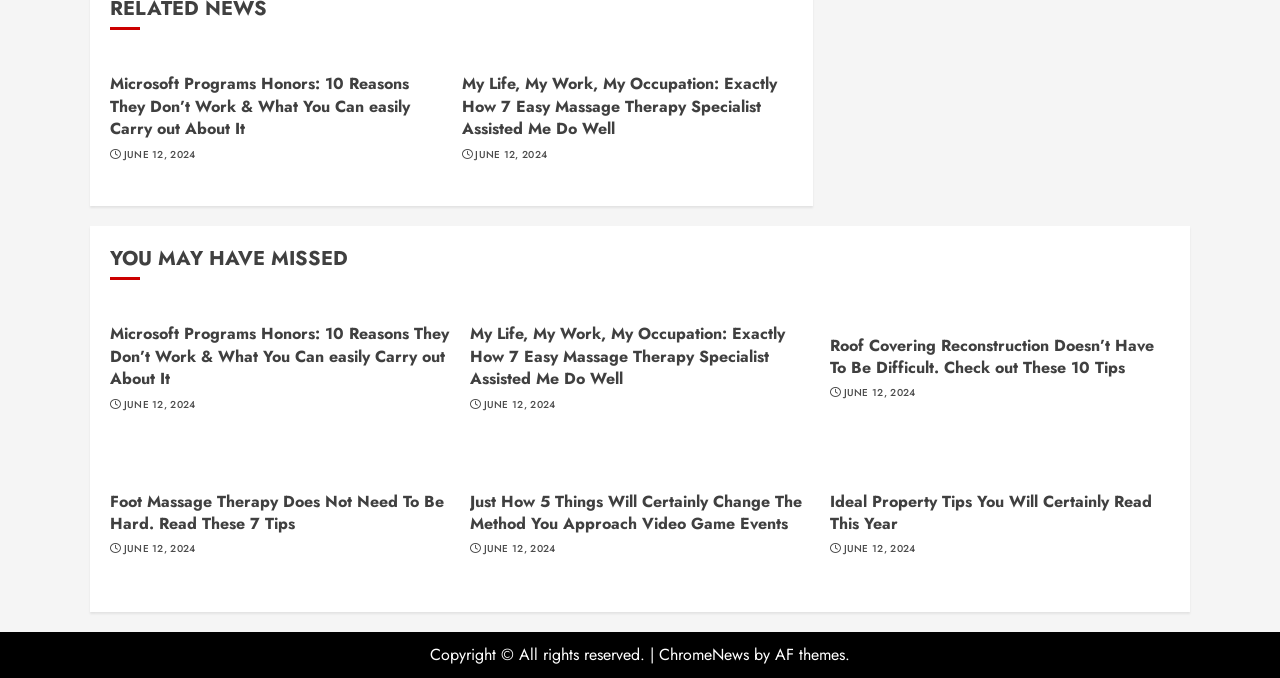Highlight the bounding box of the UI element that corresponds to this description: "ChromeNews".

[0.515, 0.948, 0.585, 0.982]